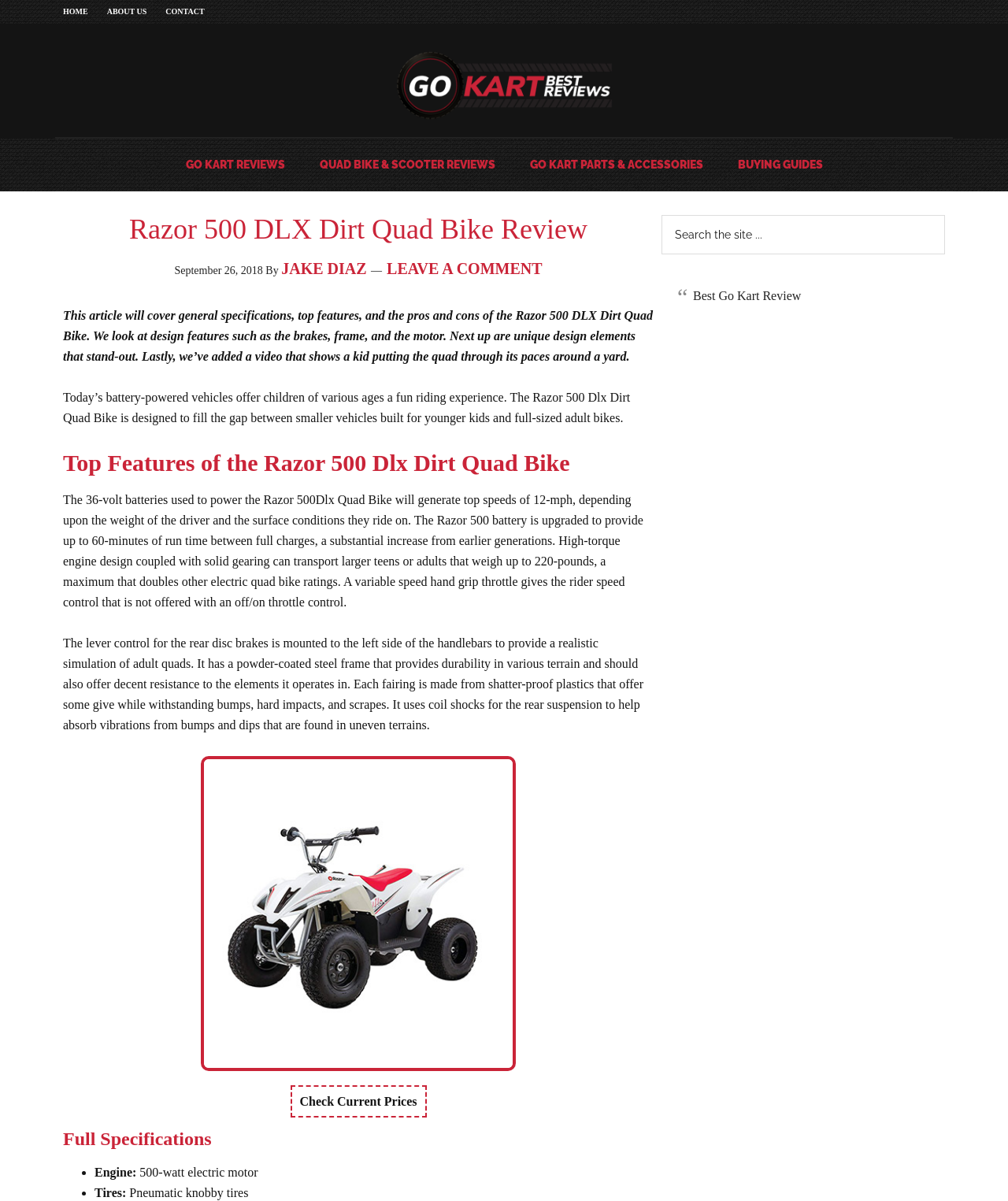Please locate the clickable area by providing the bounding box coordinates to follow this instruction: "Read the review by JAKE DIAZ".

[0.279, 0.216, 0.364, 0.231]